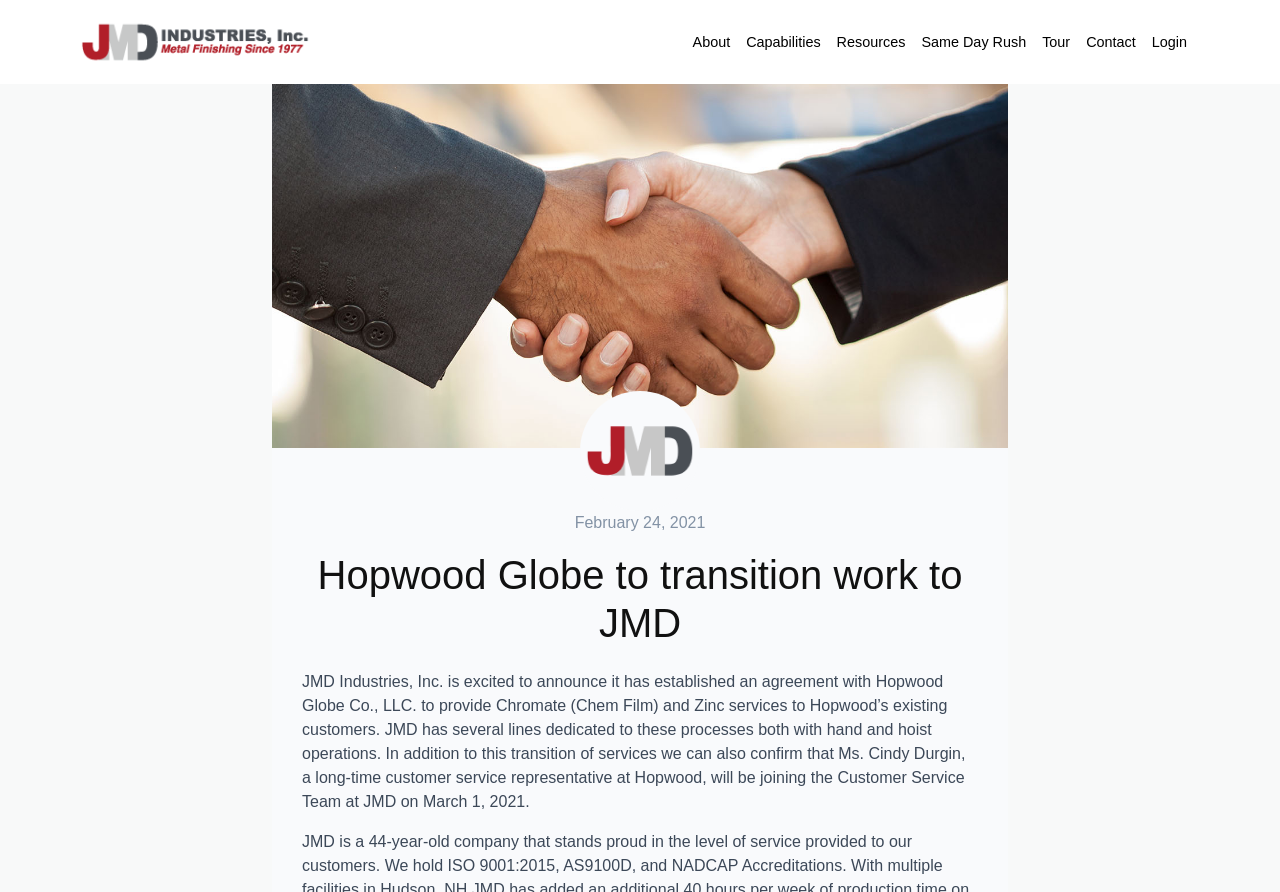Locate the bounding box coordinates of the area that needs to be clicked to fulfill the following instruction: "Click the Logo link". The coordinates should be in the format of four float numbers between 0 and 1, namely [left, top, right, bottom].

[0.066, 0.009, 0.246, 0.085]